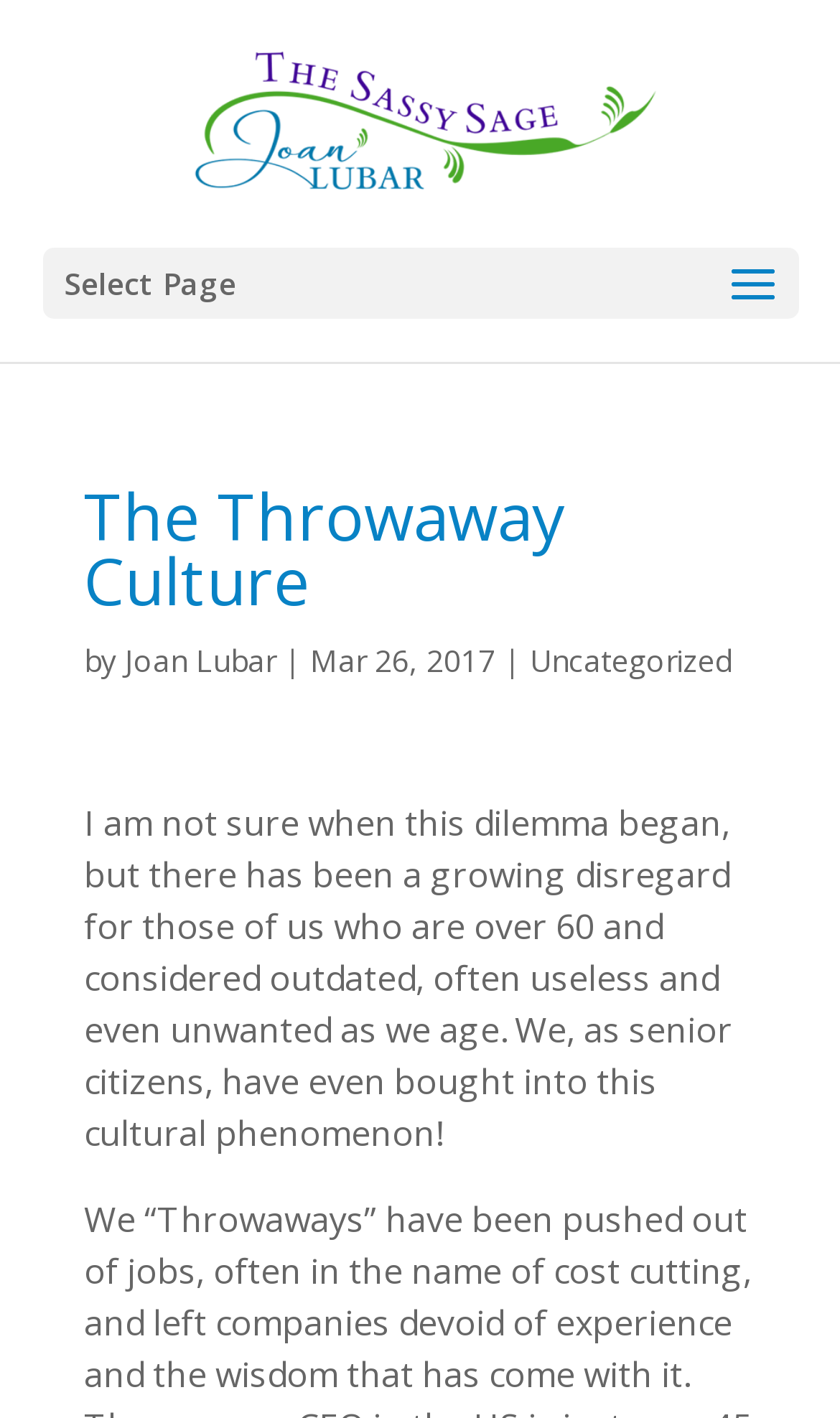Find the bounding box coordinates for the UI element whose description is: "Joan Lubar". The coordinates should be four float numbers between 0 and 1, in the format [left, top, right, bottom].

[0.149, 0.451, 0.328, 0.48]